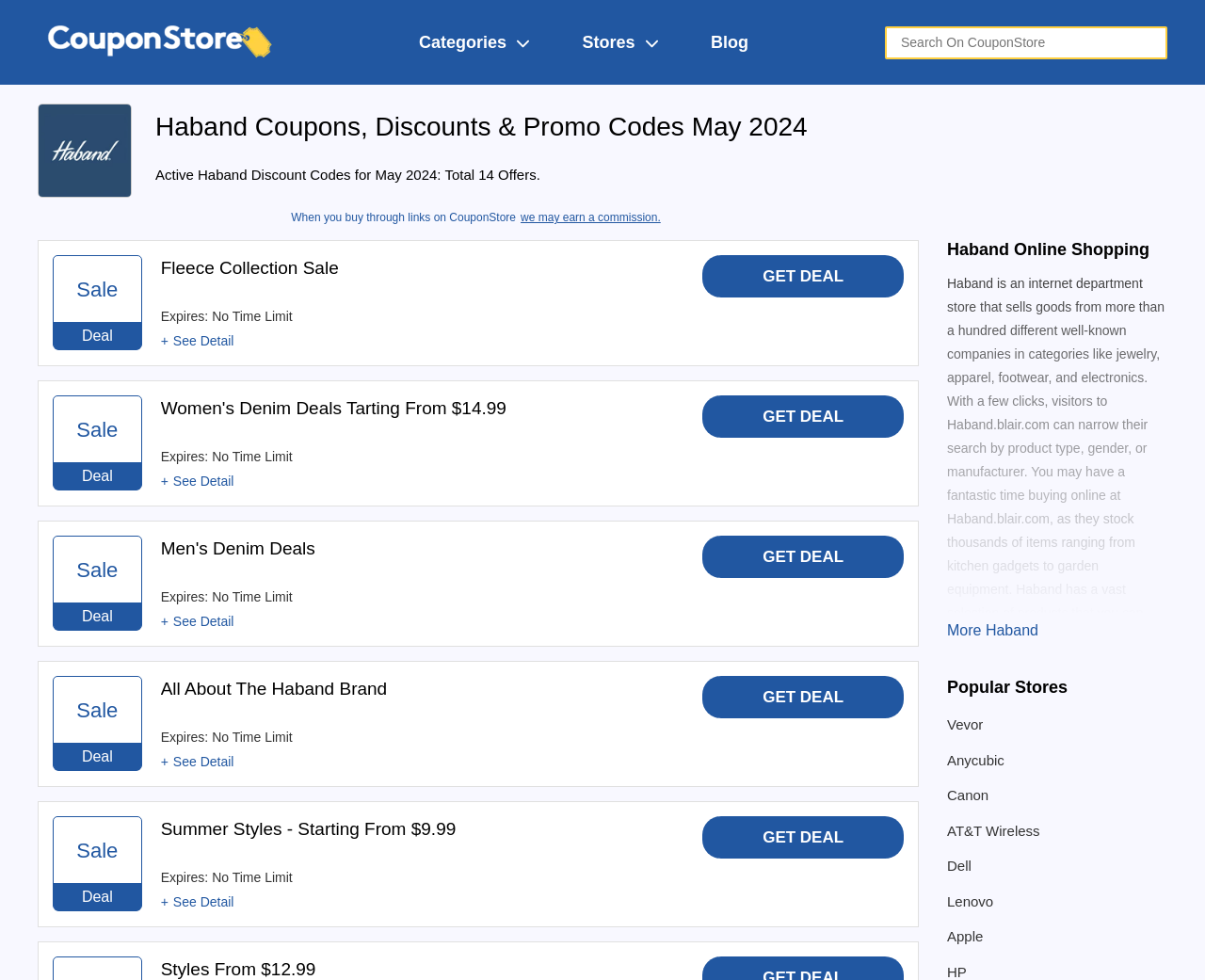How many categories are available?
Using the information from the image, provide a comprehensive answer to the question.

The answer can be found by looking at the text 'jewelry, apparel, footwear, and electronics' which indicates that there are 4 categories available.